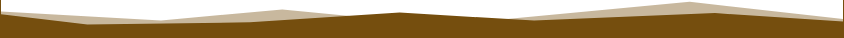Provide a comprehensive description of the image.

The image features a stylized graphic depicting layered mountain or hill shapes in earthy tones, predominantly in shades of brown and beige. The abstract design creates a sense of depth and texture, reminiscent of natural landscapes. This visual element complements the overall theme of growth and nature, aligning with the page's focus on planting trees, as highlighted by the accompanying text inviting visitors to download a free e-book that guides them through the process of planting their first tree. The image effectively serves as a backdrop to the call-to-action for potential readers interested in exploring their gardening journey.